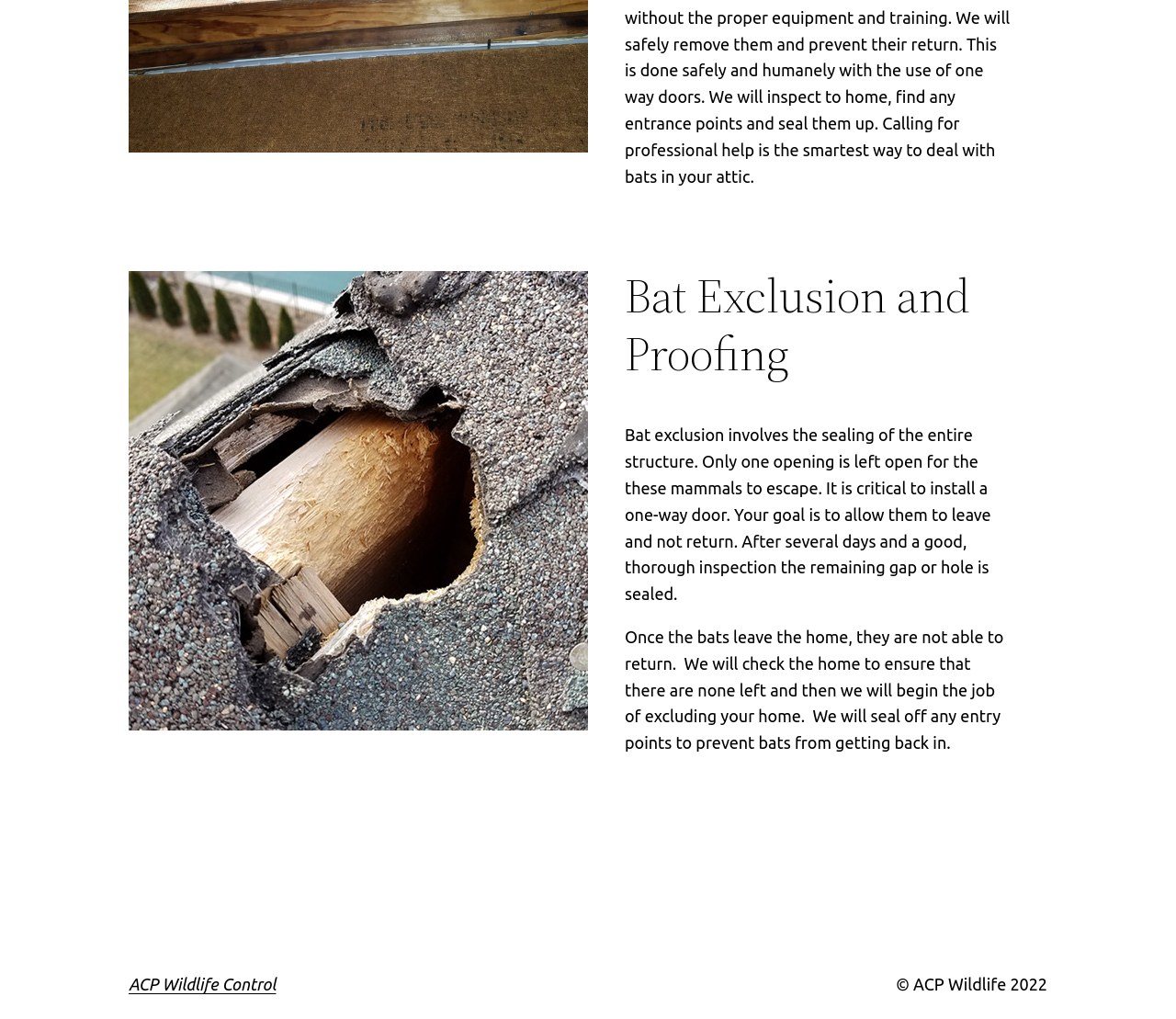Locate the bounding box for the described UI element: "ACP Wildlife Control". Ensure the coordinates are four float numbers between 0 and 1, formatted as [left, top, right, bottom].

[0.109, 0.957, 0.235, 0.975]